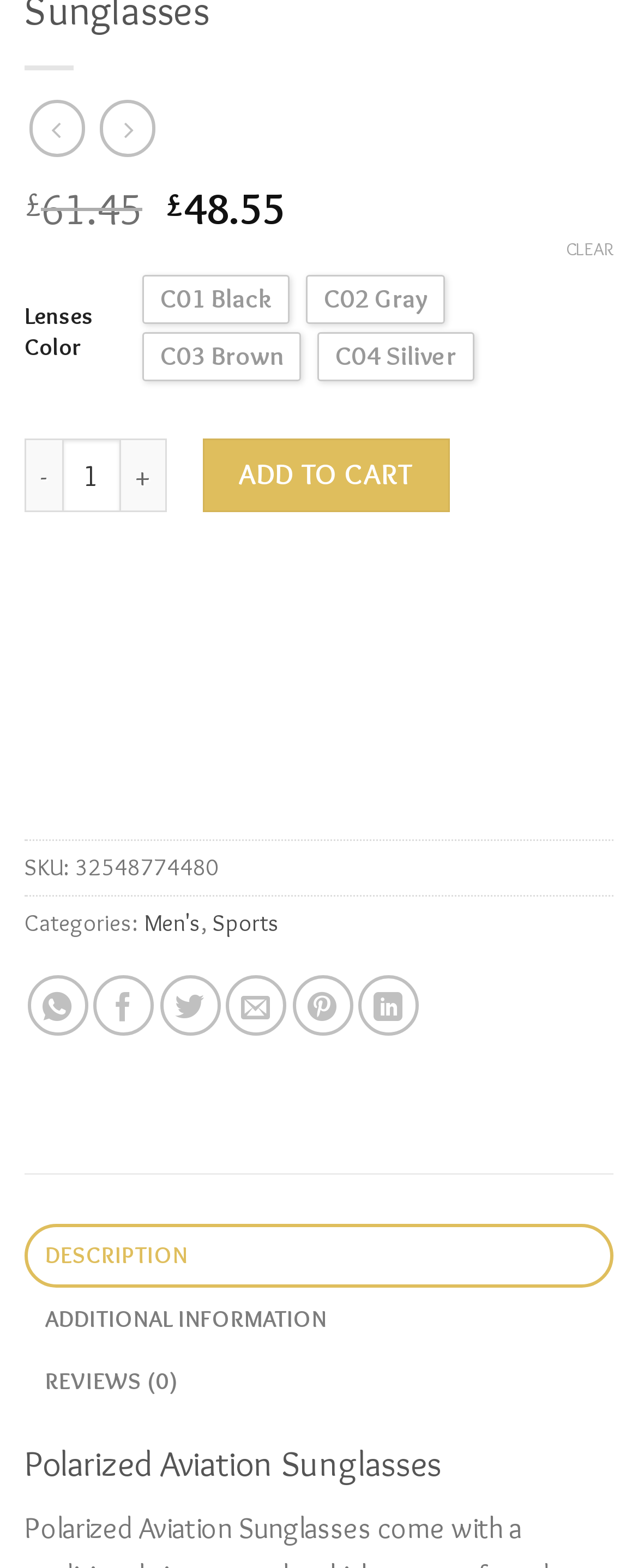Could you locate the bounding box coordinates for the section that should be clicked to accomplish this task: "Click the 'ADD TO CART' button to add the product to the cart".

[0.317, 0.28, 0.706, 0.327]